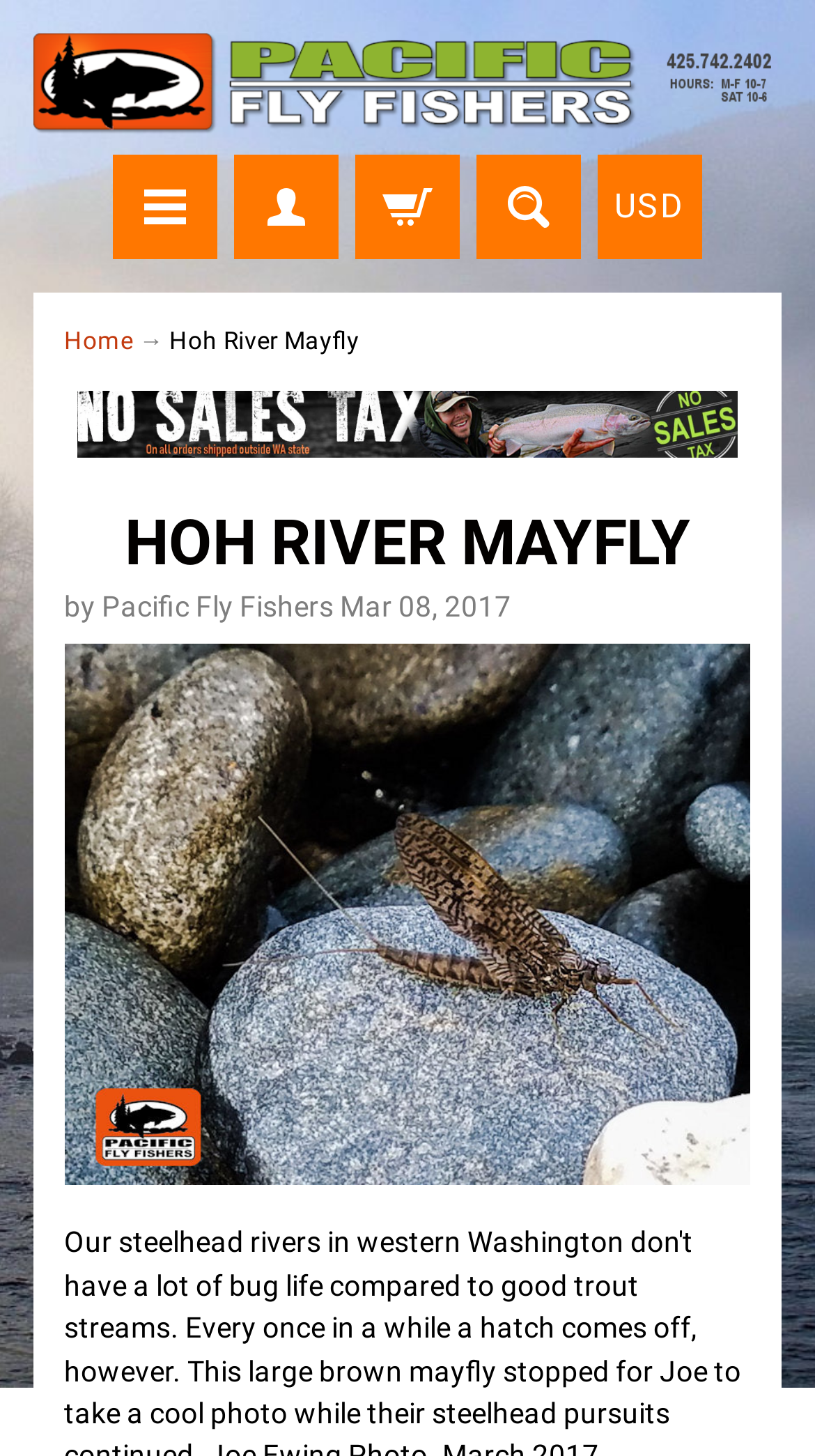Find the bounding box coordinates of the element to click in order to complete the given instruction: "View the Hoh River Mayfly image."

[0.078, 0.442, 0.922, 0.814]